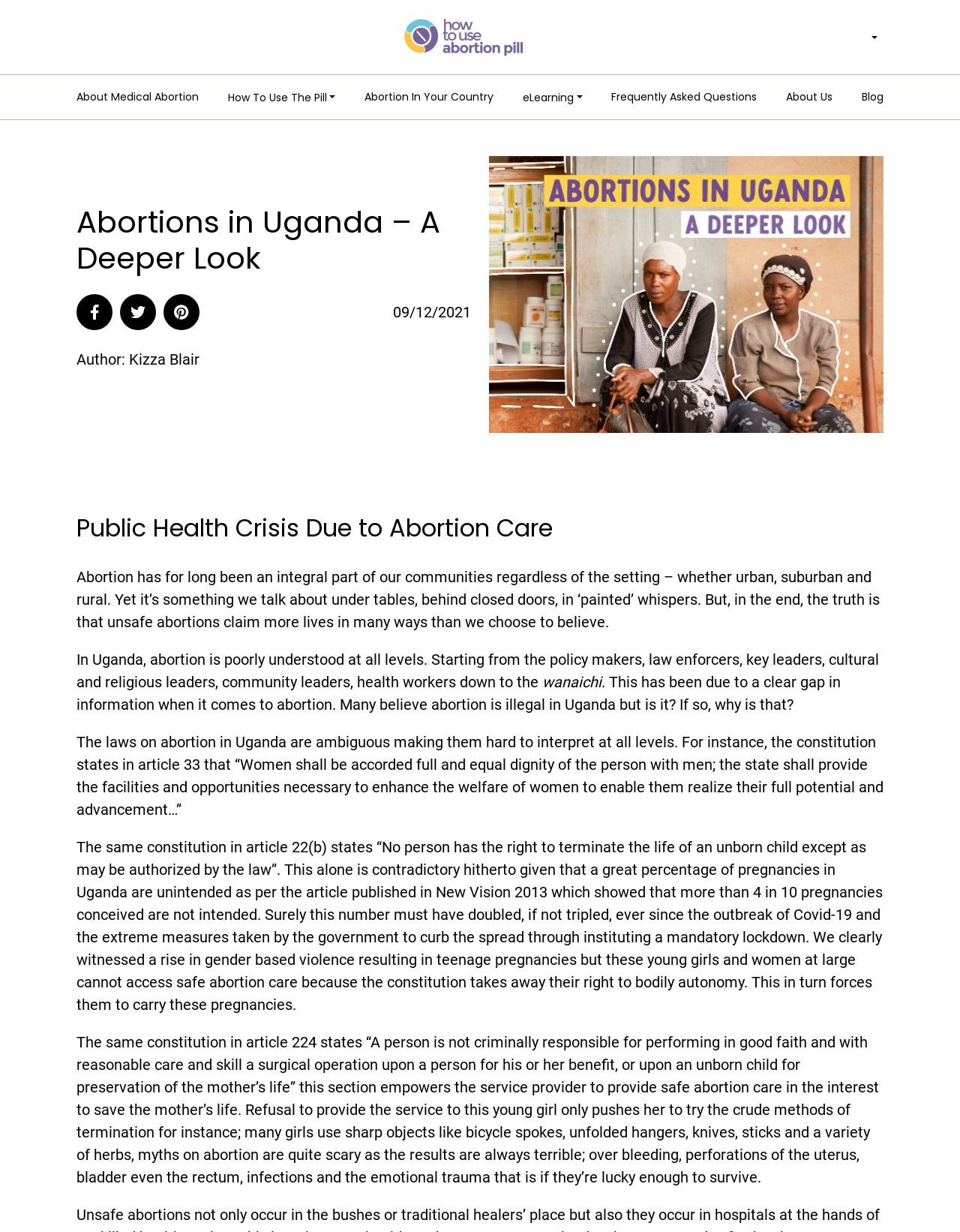Identify the coordinates of the bounding box for the element that must be clicked to accomplish the instruction: "Click the 'How To Use The Pill' button".

[0.237, 0.073, 0.35, 0.086]